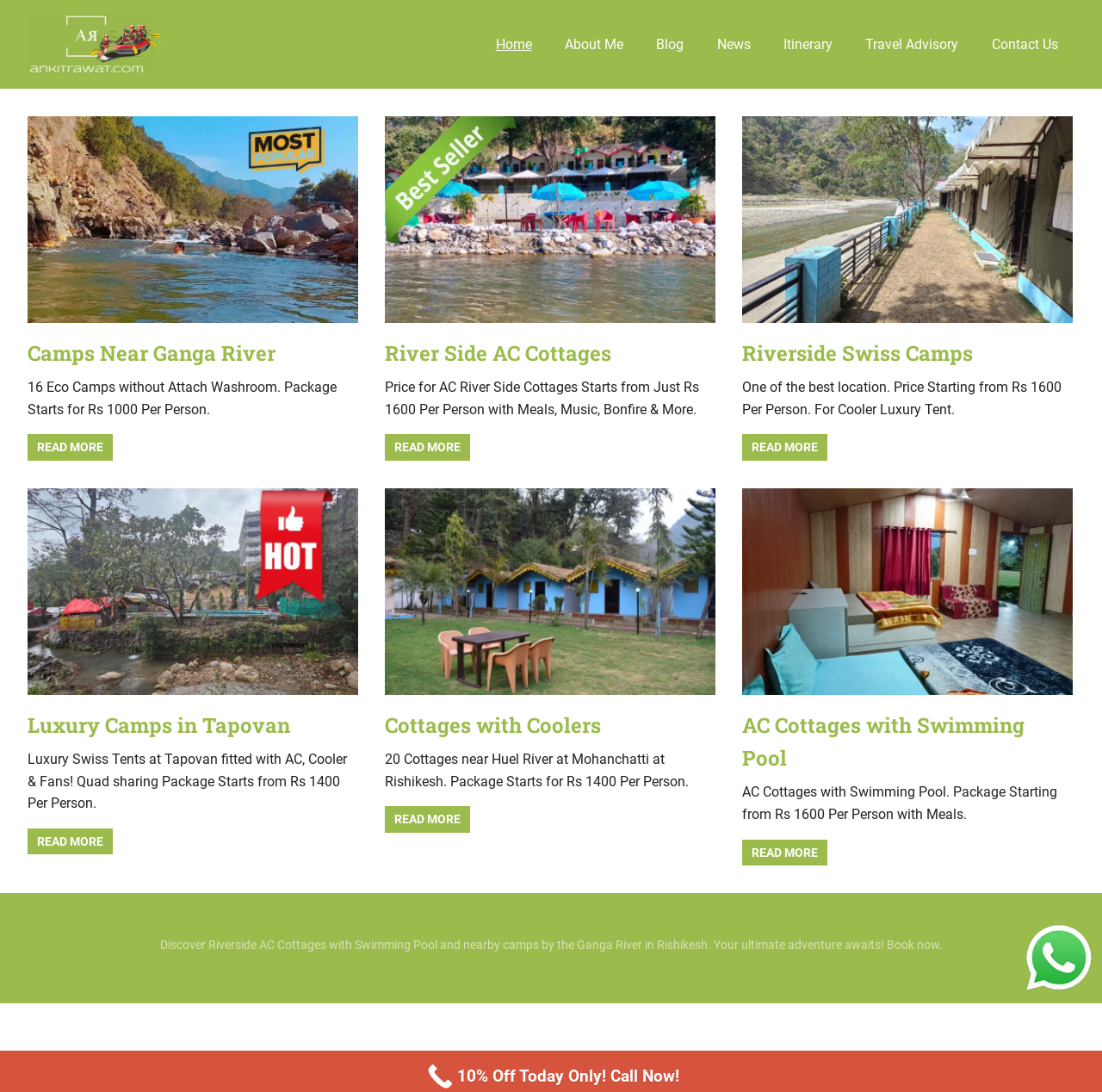Determine the bounding box coordinates in the format (top-left x, top-left y, bottom-right x, bottom-right y). Ensure all values are floating point numbers between 0 and 1. Identify the bounding box of the UI element described by: parent_node: Luxury Camps in Tapovan

[0.025, 0.631, 0.325, 0.646]